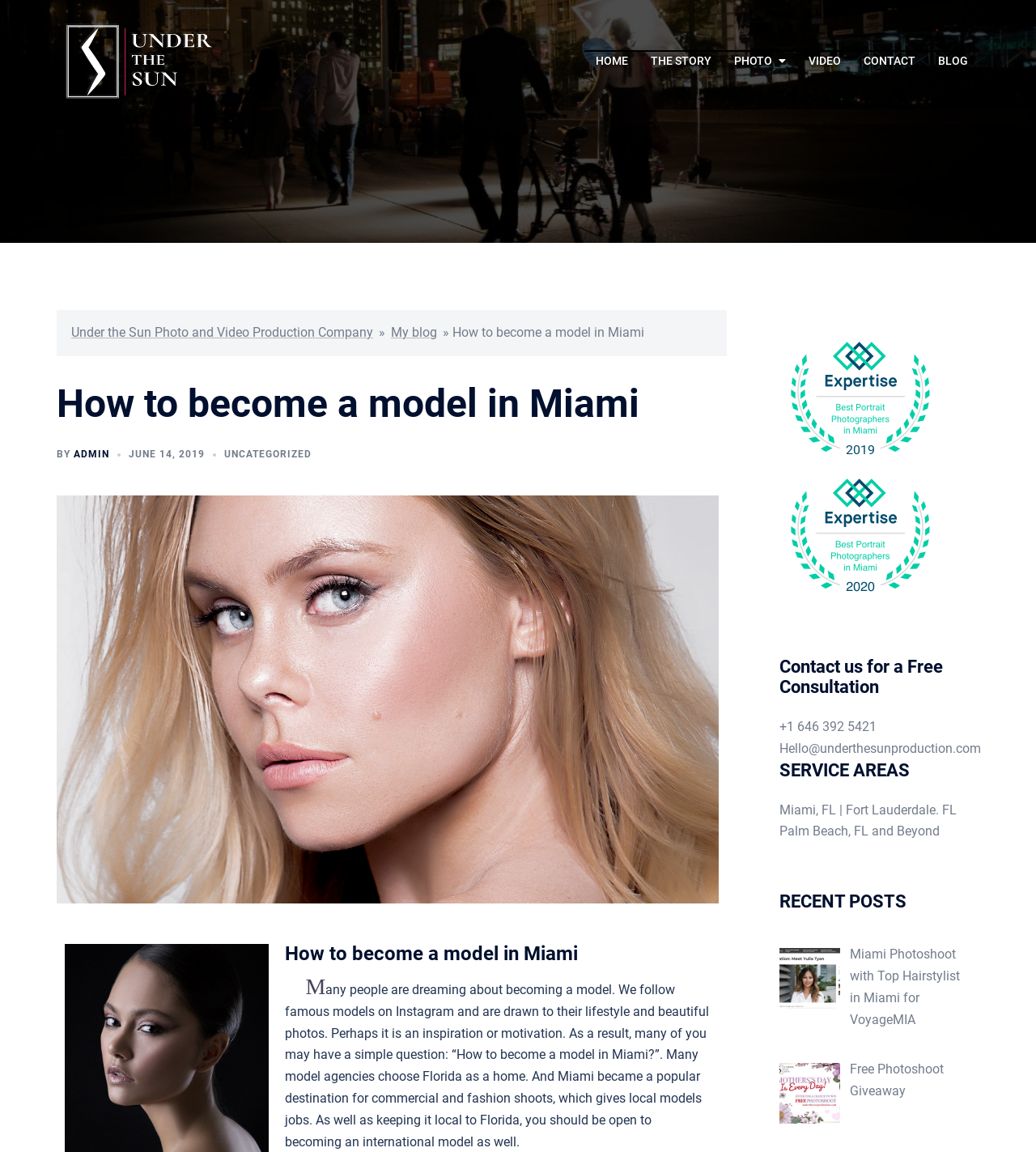Identify the bounding box coordinates of the clickable region required to complete the instruction: "View the 'VoyageMIA Photo' post". The coordinates should be given as four float numbers within the range of 0 and 1, i.e., [left, top, right, bottom].

[0.82, 0.822, 0.926, 0.892]